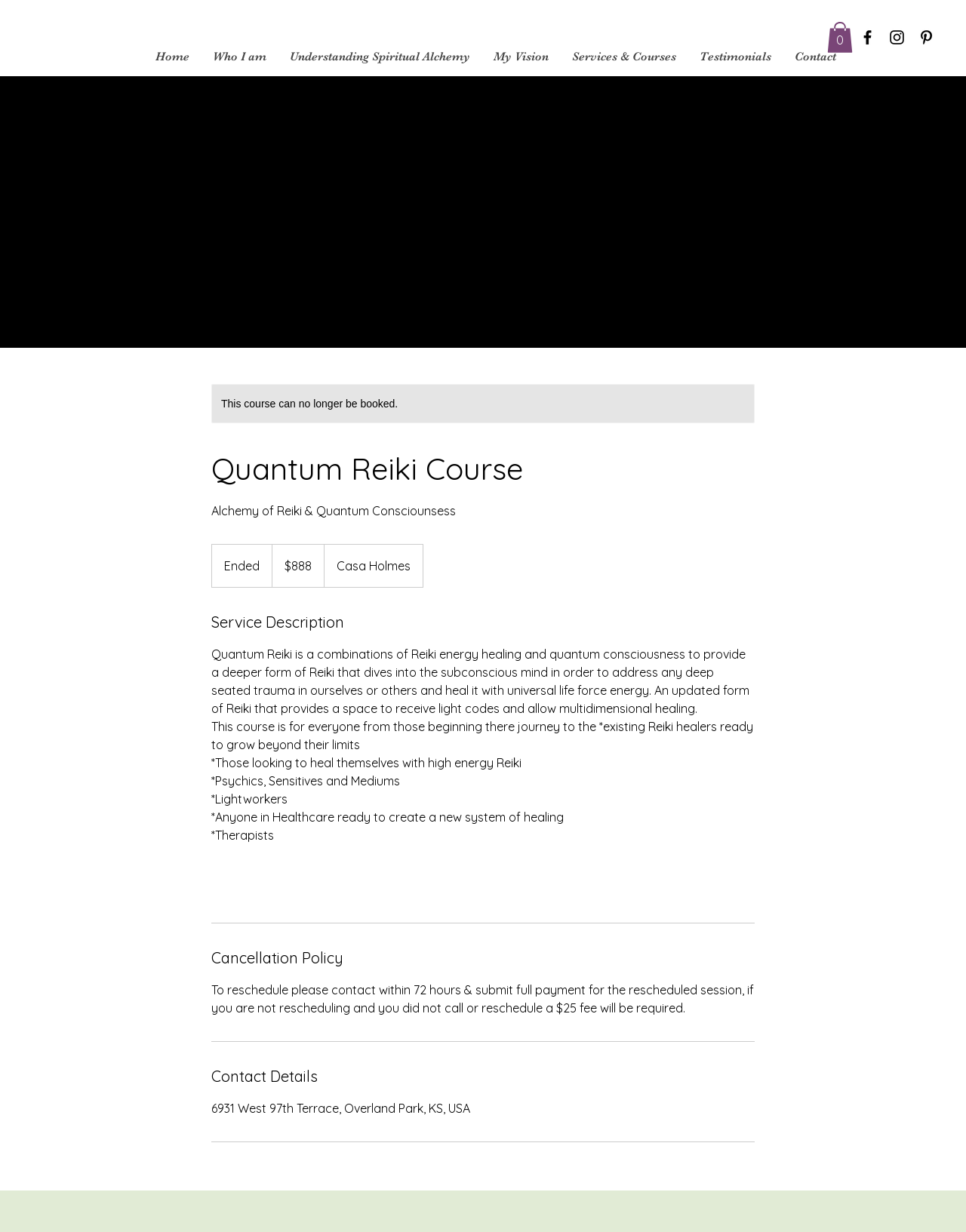Identify the headline of the webpage and generate its text content.

Quantum Reiki Course